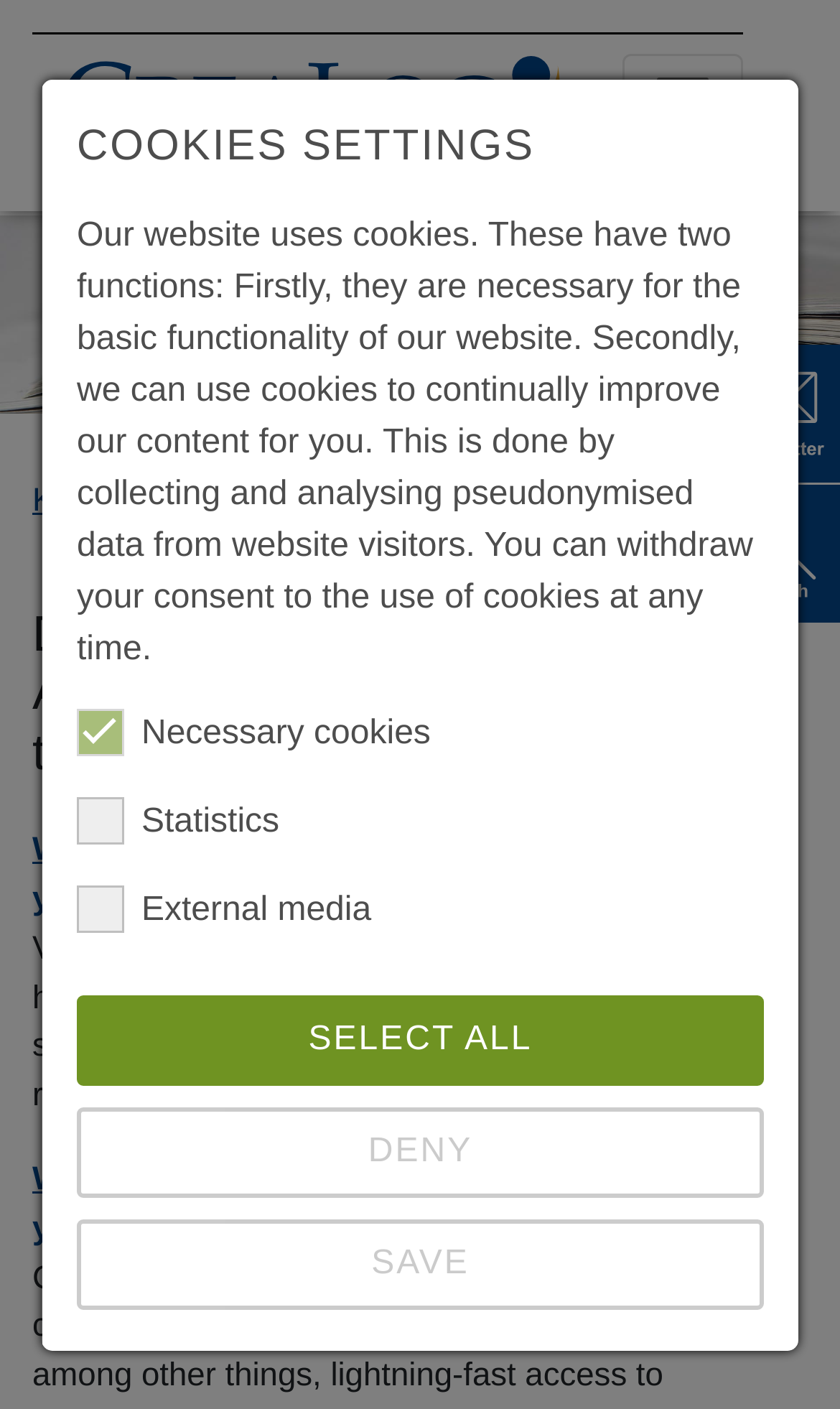Please reply with a single word or brief phrase to the question: 
What is the company name of the logo at the top left?

CreaLog Software-Entwicklung und Beratung GmbH